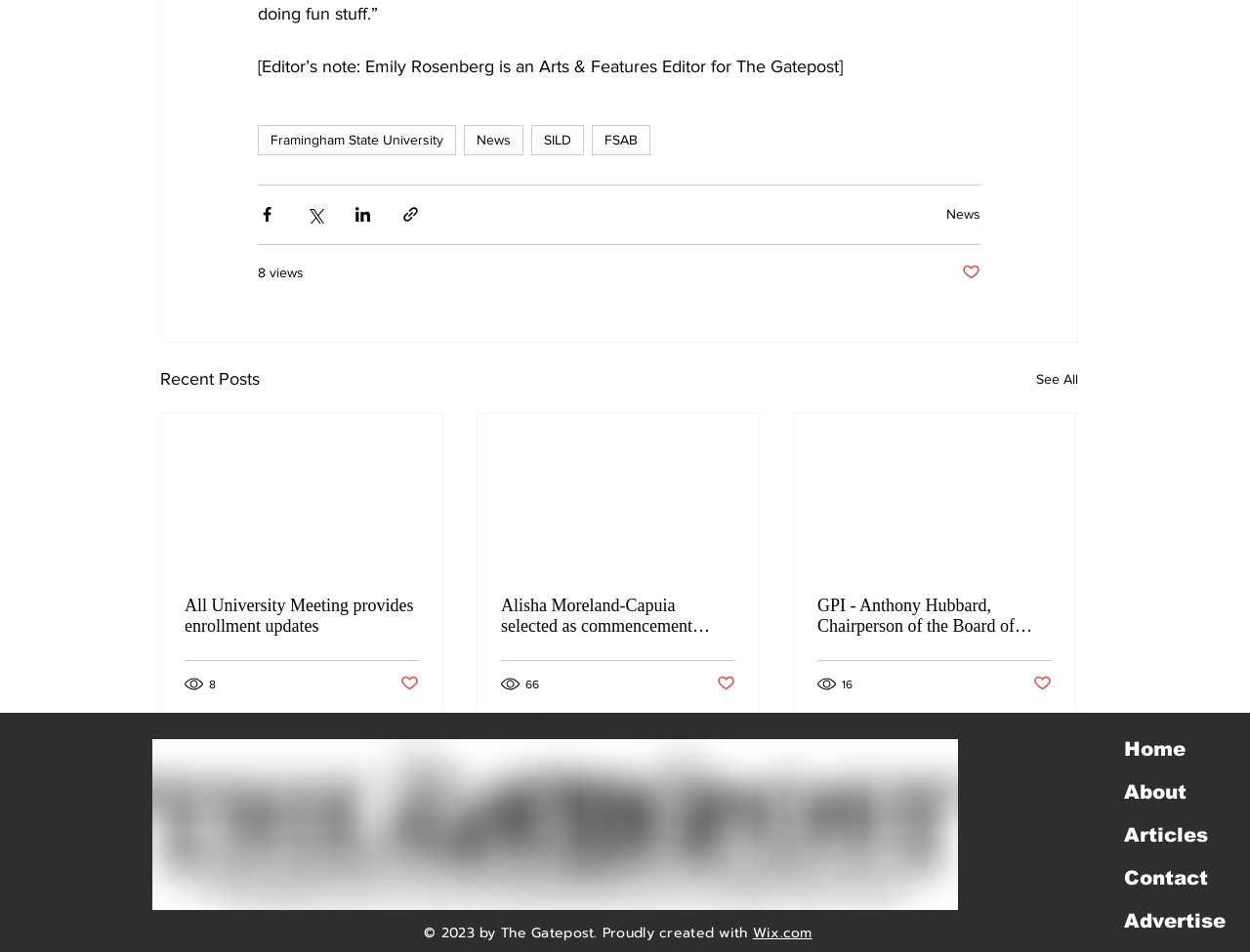Who is the author of the first article?
Please answer the question with a single word or phrase, referencing the image.

Emily Rosenberg